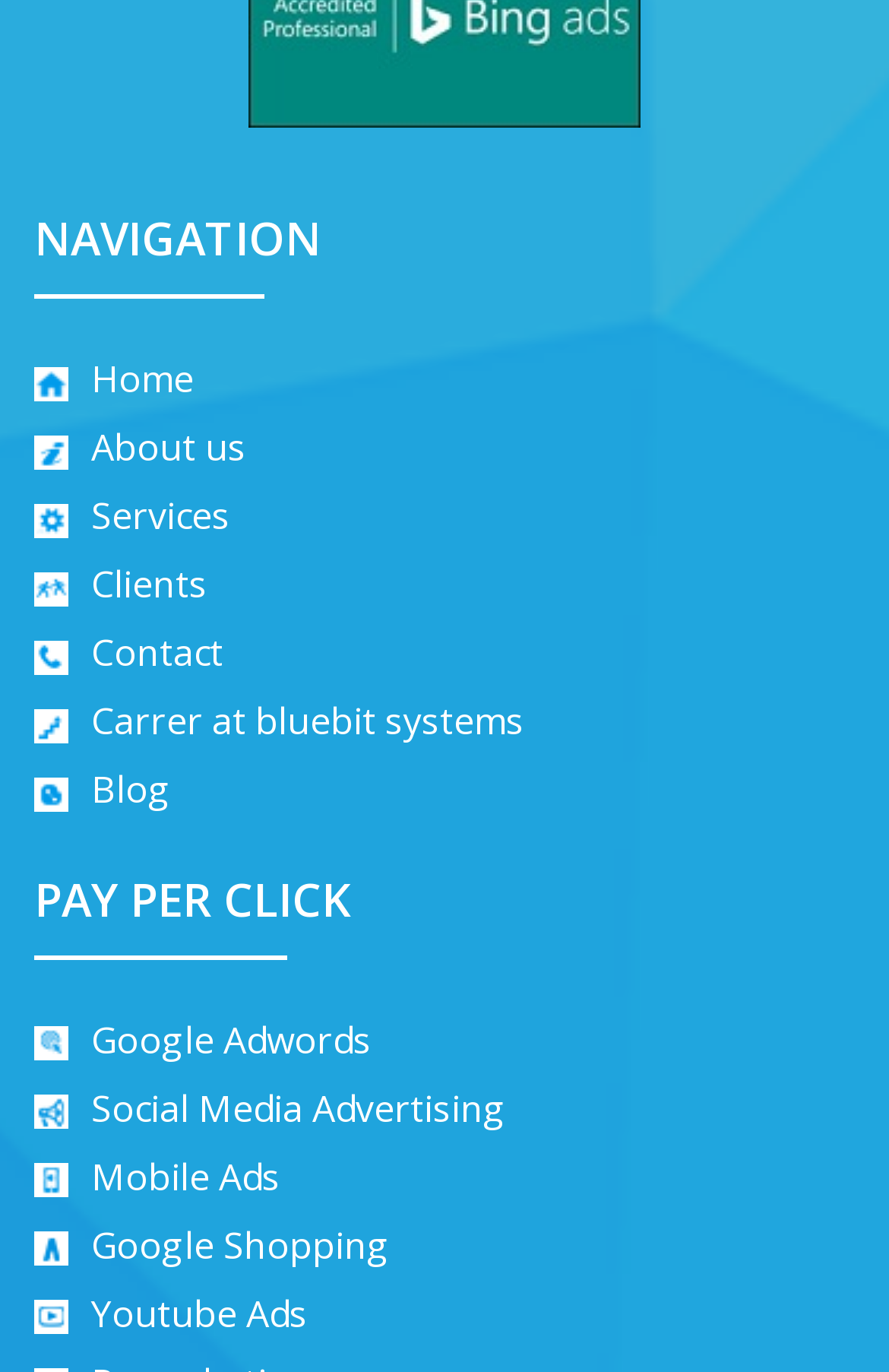Locate the bounding box coordinates of the area to click to fulfill this instruction: "Explore the Services offered". The bounding box should be presented as four float numbers between 0 and 1, in the order [left, top, right, bottom].

[0.038, 0.358, 0.259, 0.395]